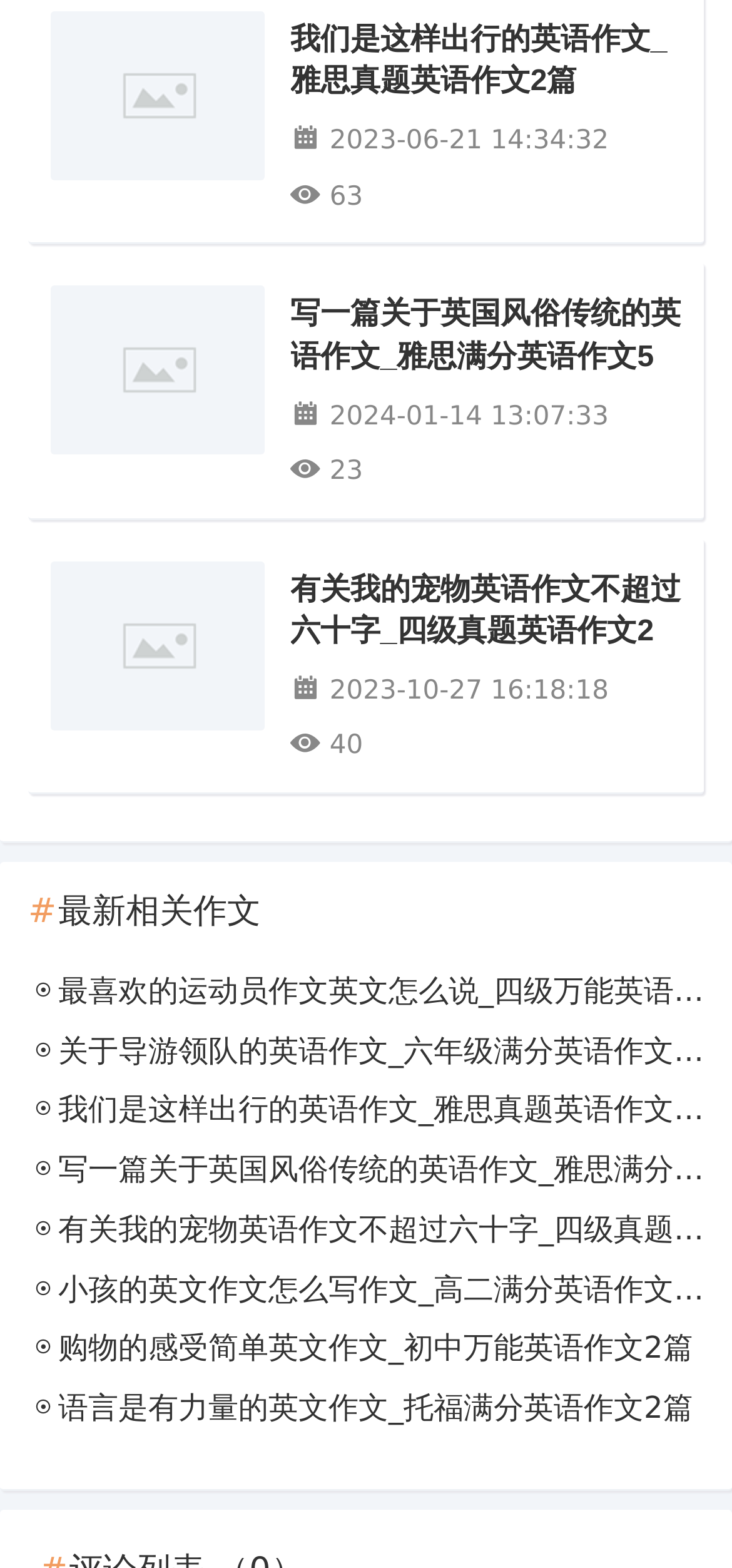Locate the bounding box coordinates of the clickable area to execute the instruction: "browse the article about 语言是有力量的英文作文". Provide the coordinates as four float numbers between 0 and 1, represented as [left, top, right, bottom].

[0.038, 0.881, 0.962, 0.916]